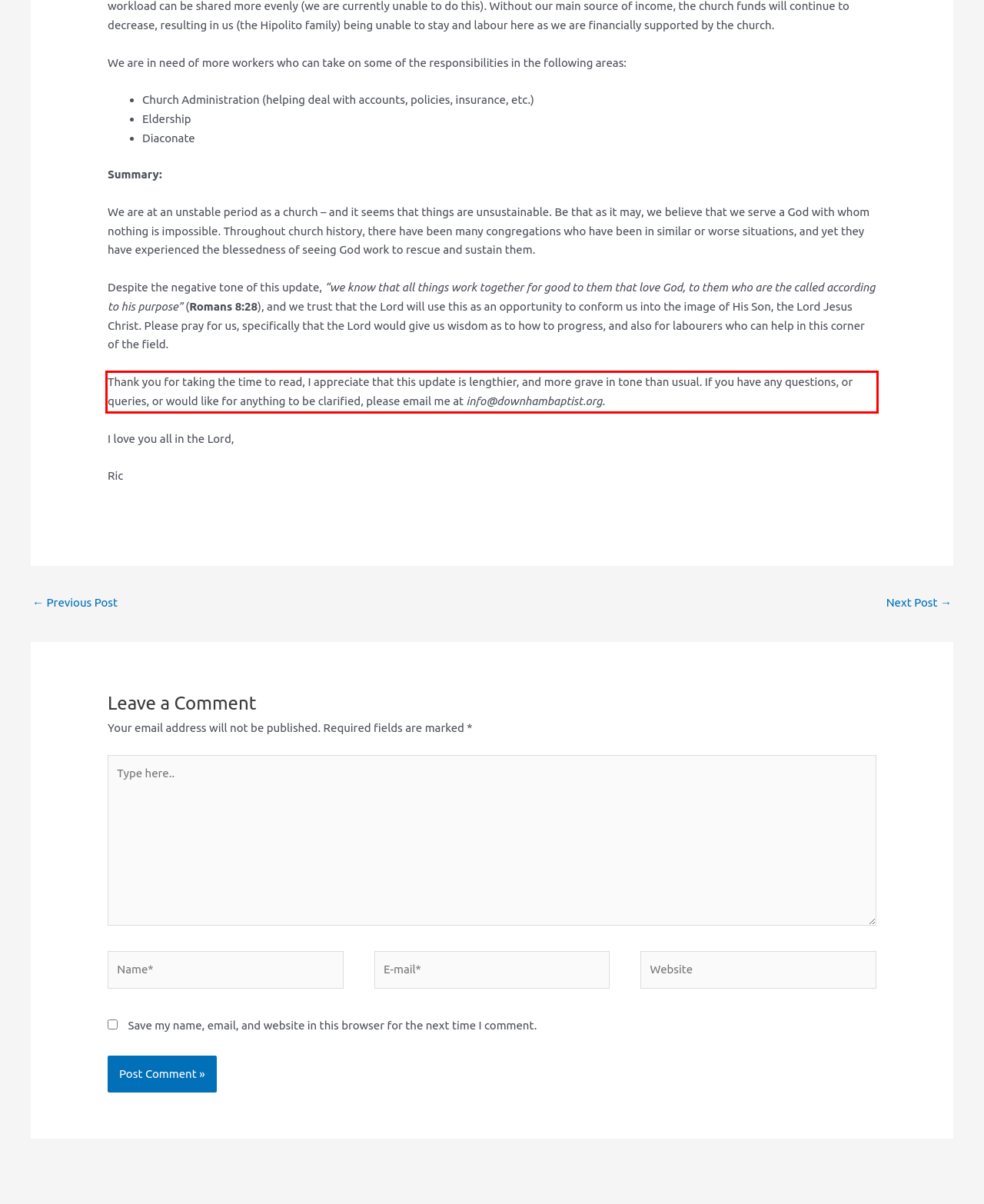Using the provided screenshot of a webpage, recognize the text inside the red rectangle bounding box by performing OCR.

Thank you for taking the time to read, I appreciate that this update is lengthier, and more grave in tone than usual. If you have any questions, or queries, or would like for anything to be clarified, please email me at info@downhambaptist.org.